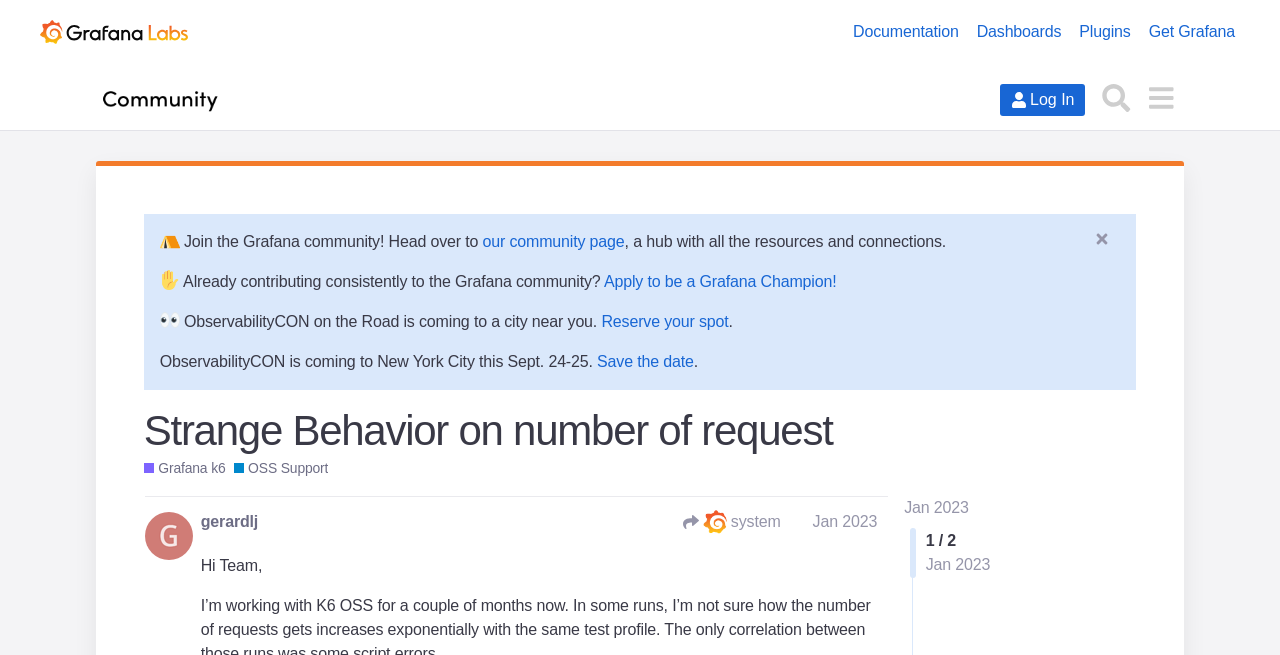Show the bounding box coordinates of the element that should be clicked to complete the task: "View the community page".

[0.377, 0.356, 0.488, 0.382]